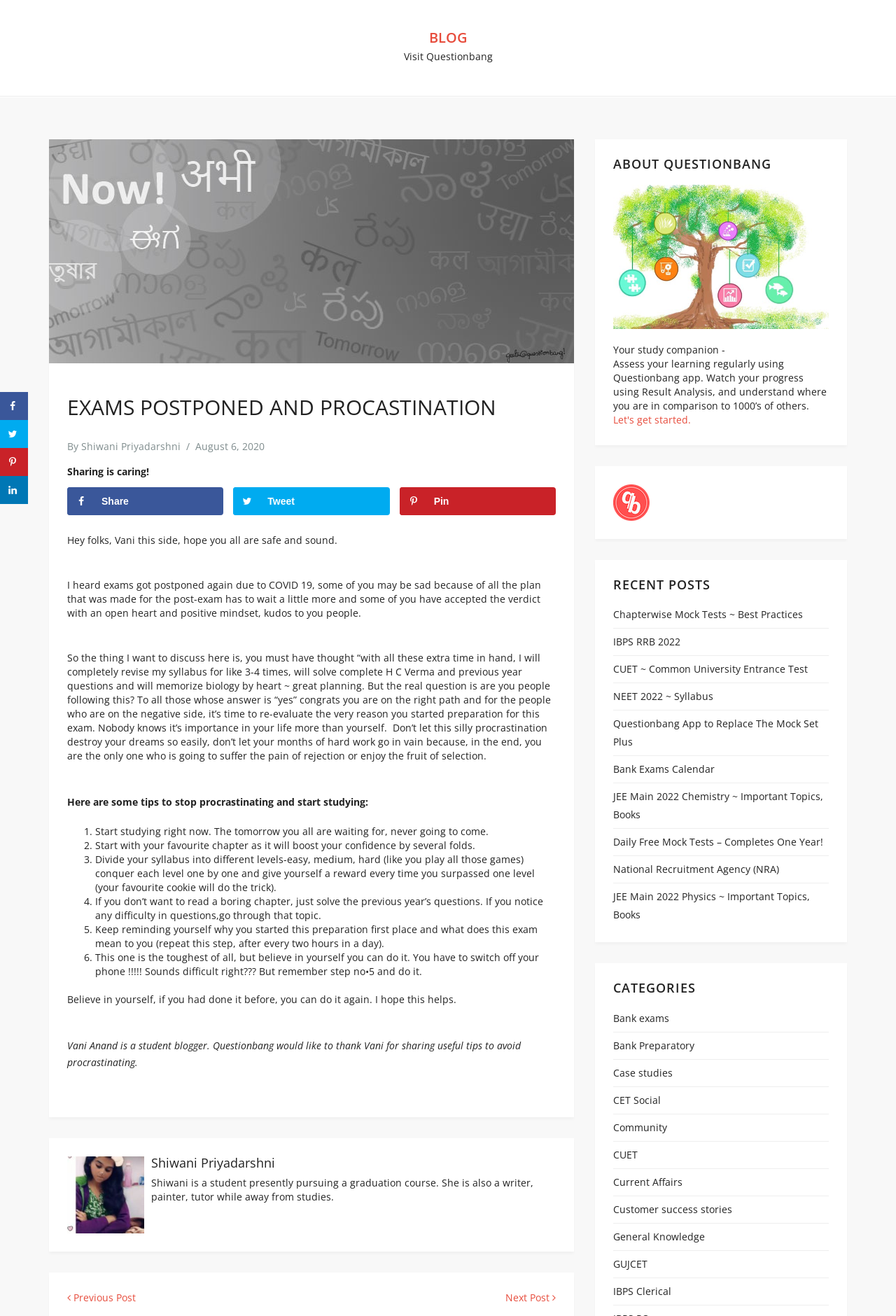Determine the bounding box coordinates of the section to be clicked to follow the instruction: "Click on the 'BLOG' link". The coordinates should be given as four float numbers between 0 and 1, formatted as [left, top, right, bottom].

[0.479, 0.021, 0.521, 0.036]